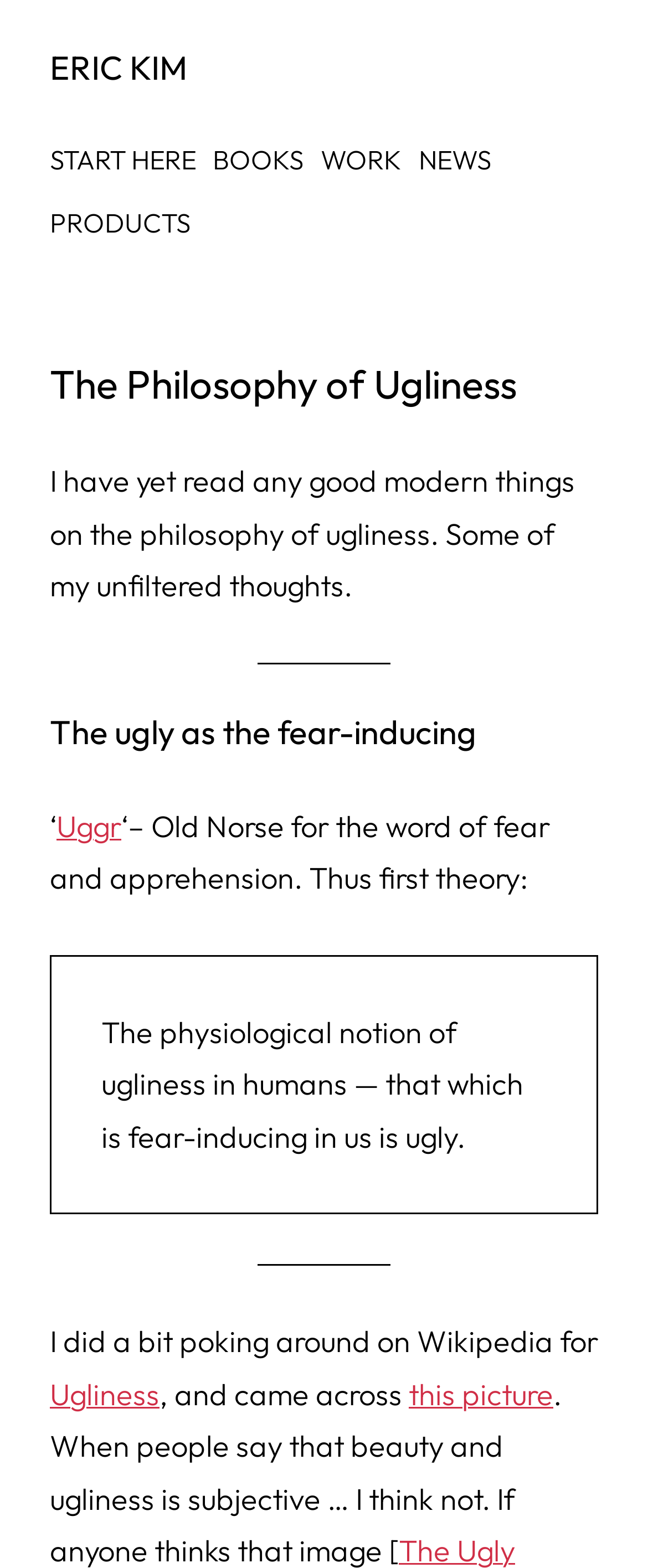What is the Old Norse word for fear and apprehension?
Can you provide a detailed and comprehensive answer to the question?

The Old Norse word for fear and apprehension is found in the text, which is 'Uggr'. This is mentioned in the context of the philosophy of ugliness, indicating that the author is exploring the concept of ugliness in relation to fear and apprehension.